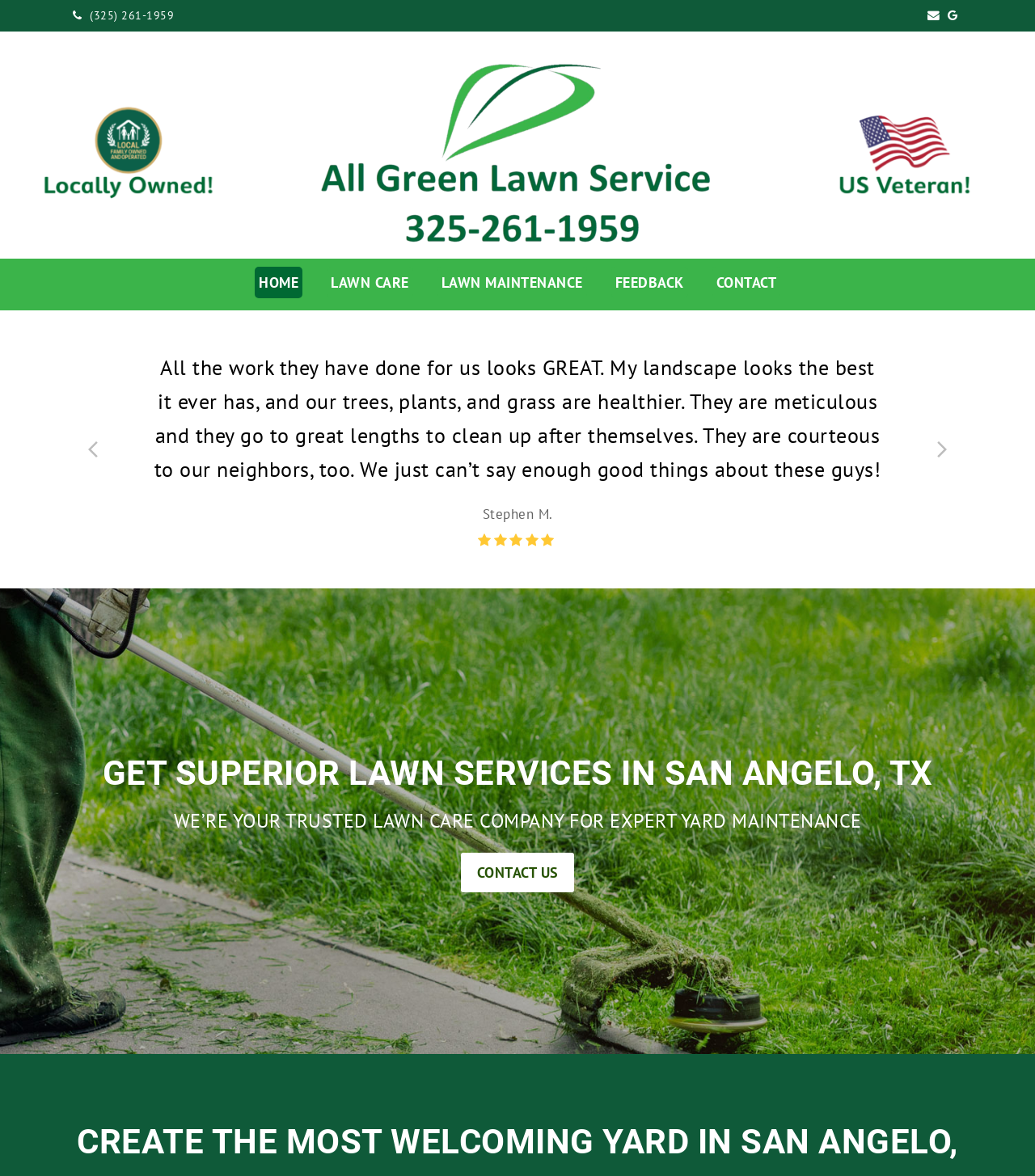Respond with a single word or phrase for the following question: 
What is the location of the company?

San Angelo, TX